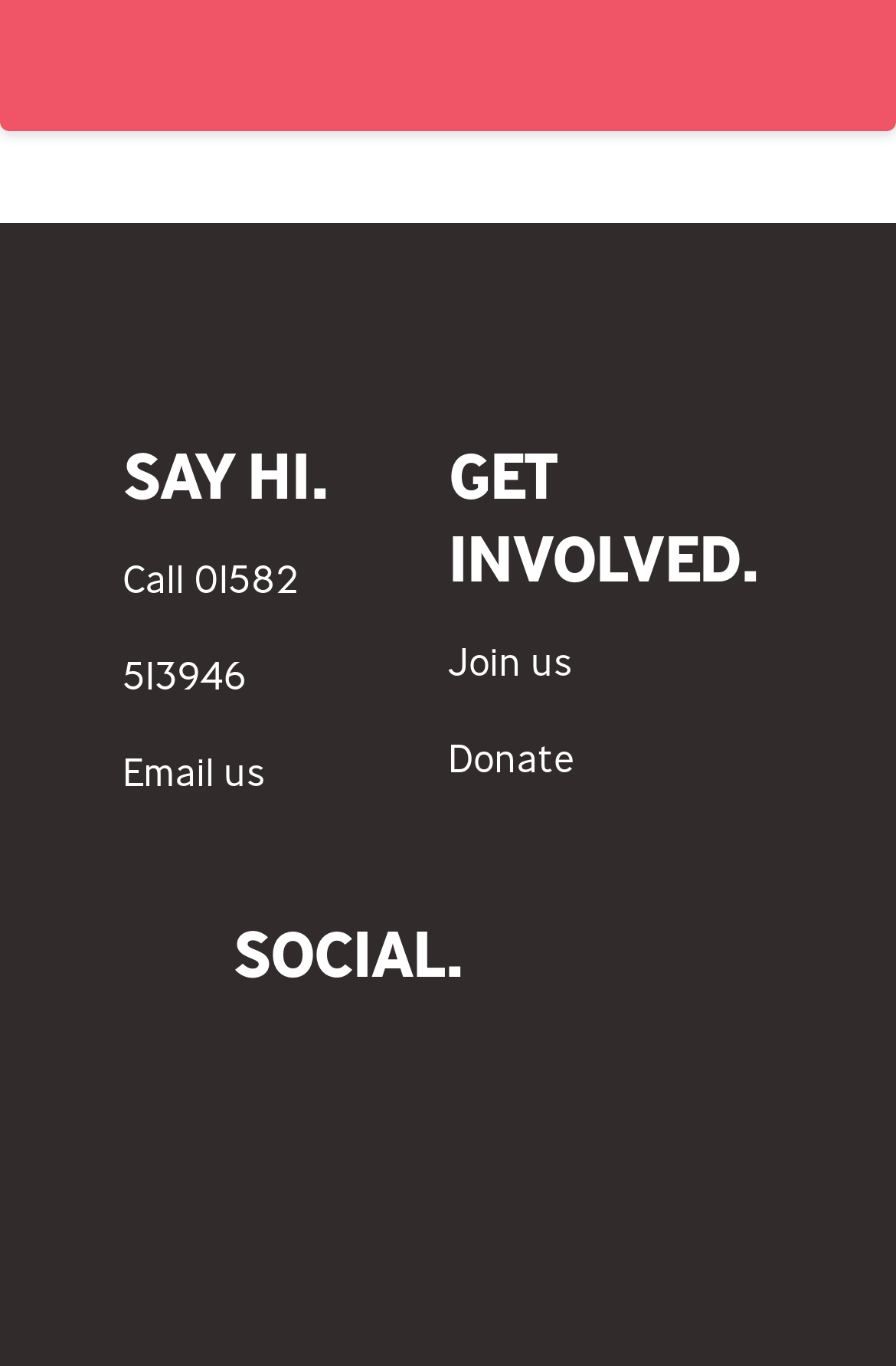How many headings are there on the page?
Carefully analyze the image and provide a thorough answer to the question.

I identified three headings on the page: 'SAY HI.', 'GET INVOLVED.', and 'SOCIAL.', each with its own set of links or information.